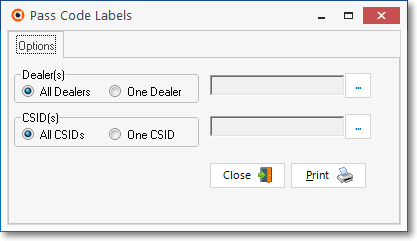How many main categories are presented for filtering labels?
Give a single word or phrase answer based on the content of the image.

Two